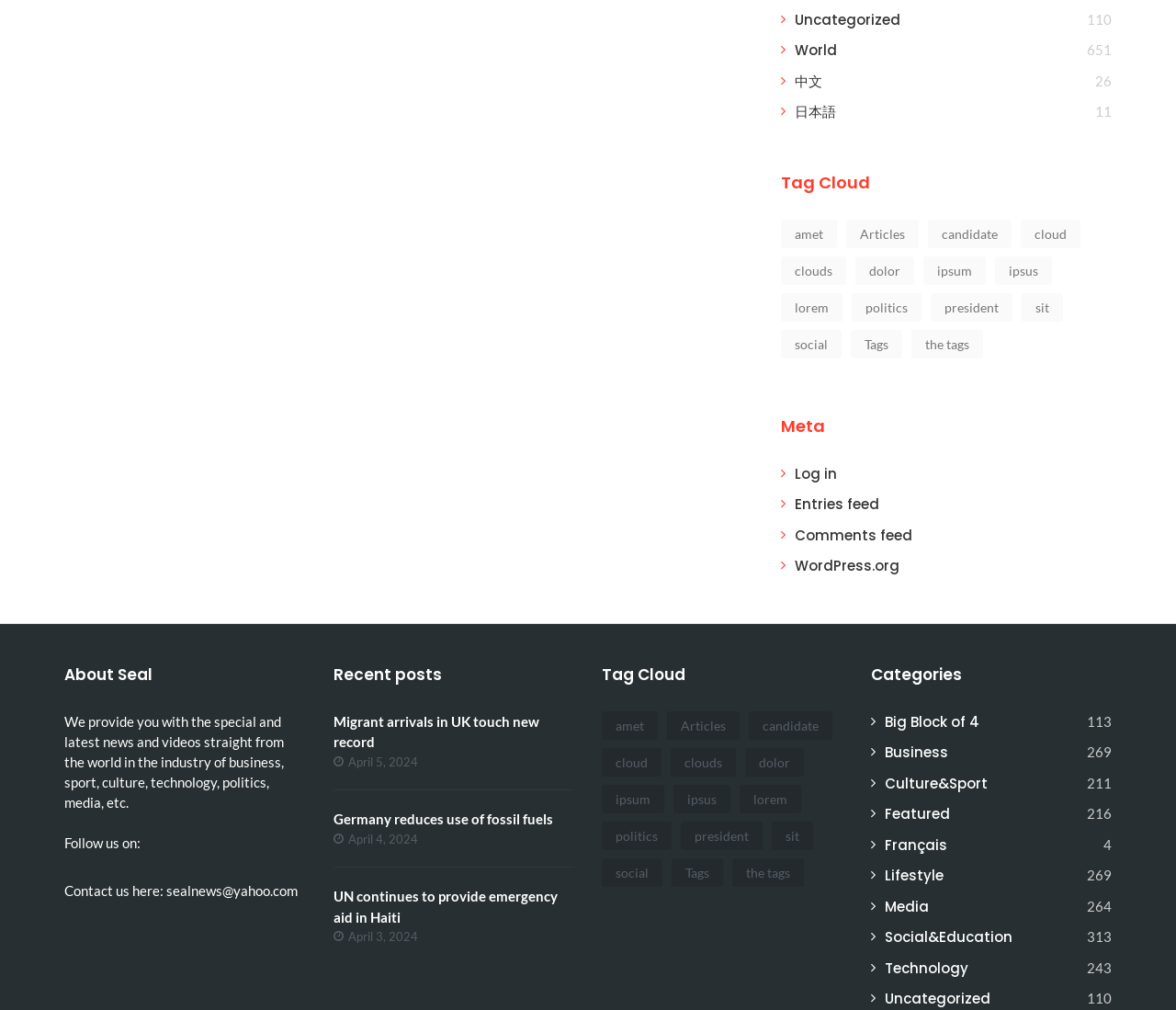Utilize the details in the image to give a detailed response to the question: What is the name of the website?

The name of the website can be inferred from the 'About Seal' heading and the description provided below it, which suggests that the website is called Seal.